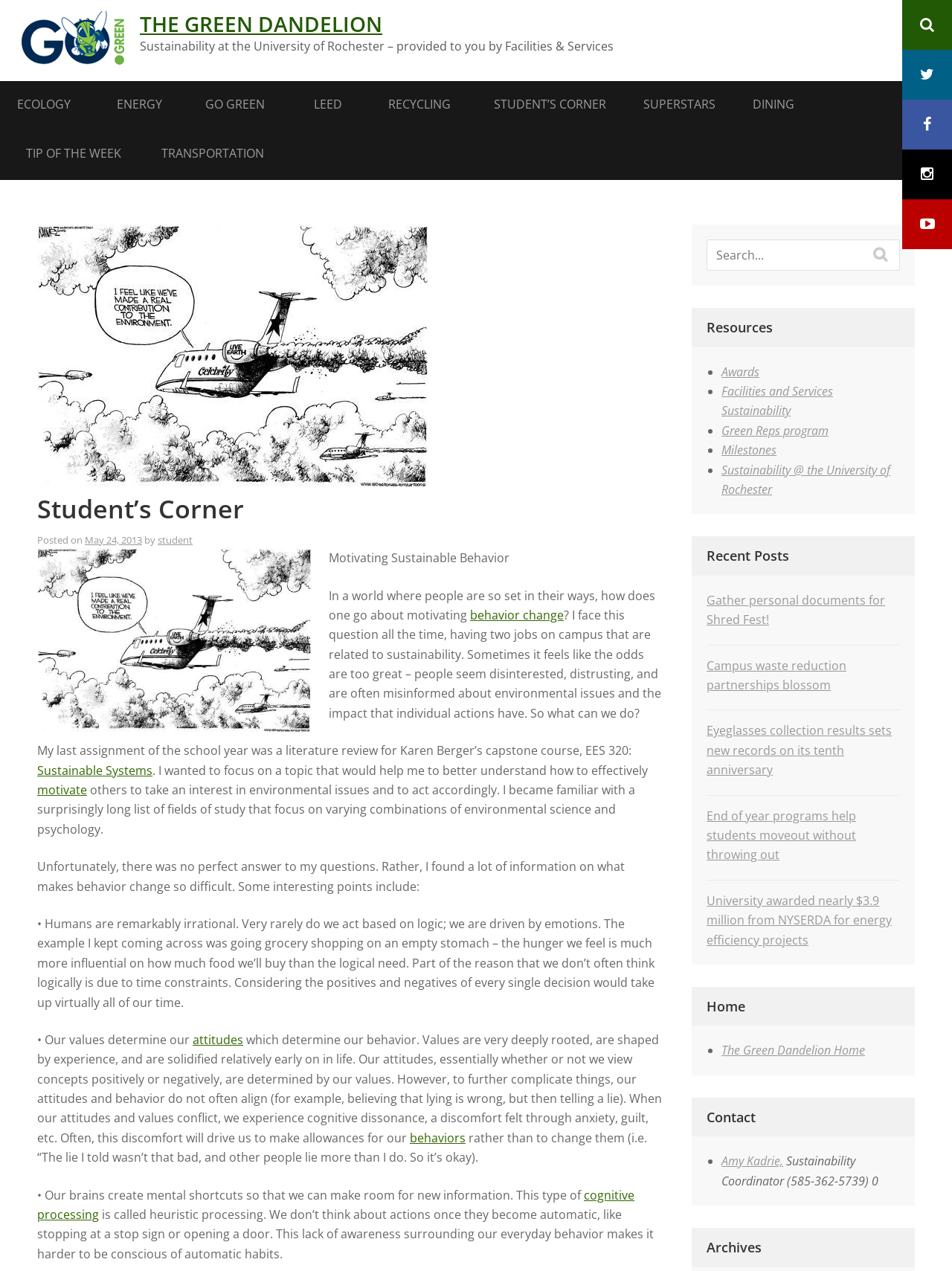Please identify the bounding box coordinates of the region to click in order to complete the task: "Click the 'TIP OF THE WEEK' link". The coordinates must be four float numbers between 0 and 1, specified as [left, top, right, bottom].

[0.016, 0.103, 0.139, 0.141]